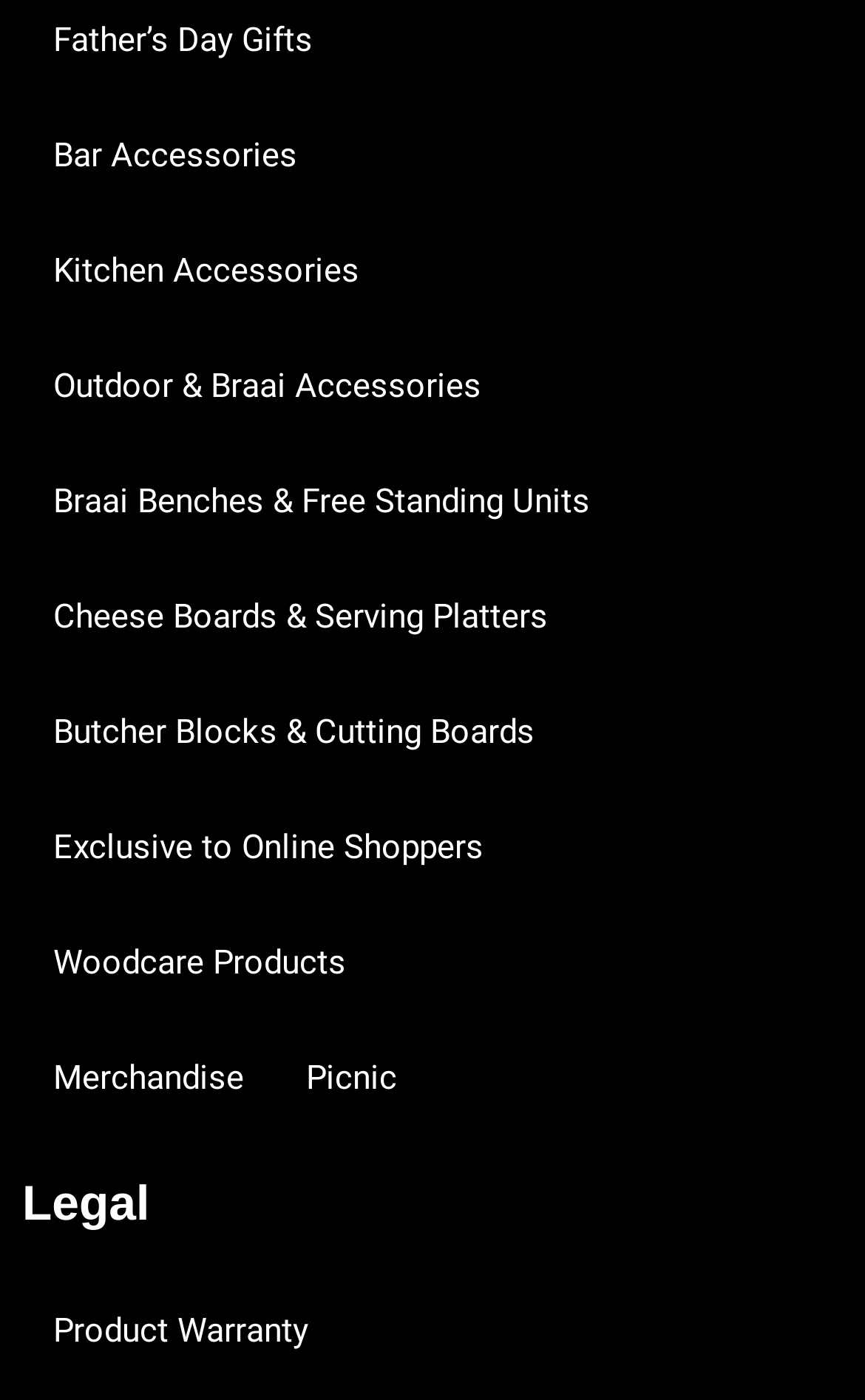What is the last link under the main categories?
Please ensure your answer is as detailed and informative as possible.

The last link under the main categories is 'Picnic', which is located at the bottom of the list of links.